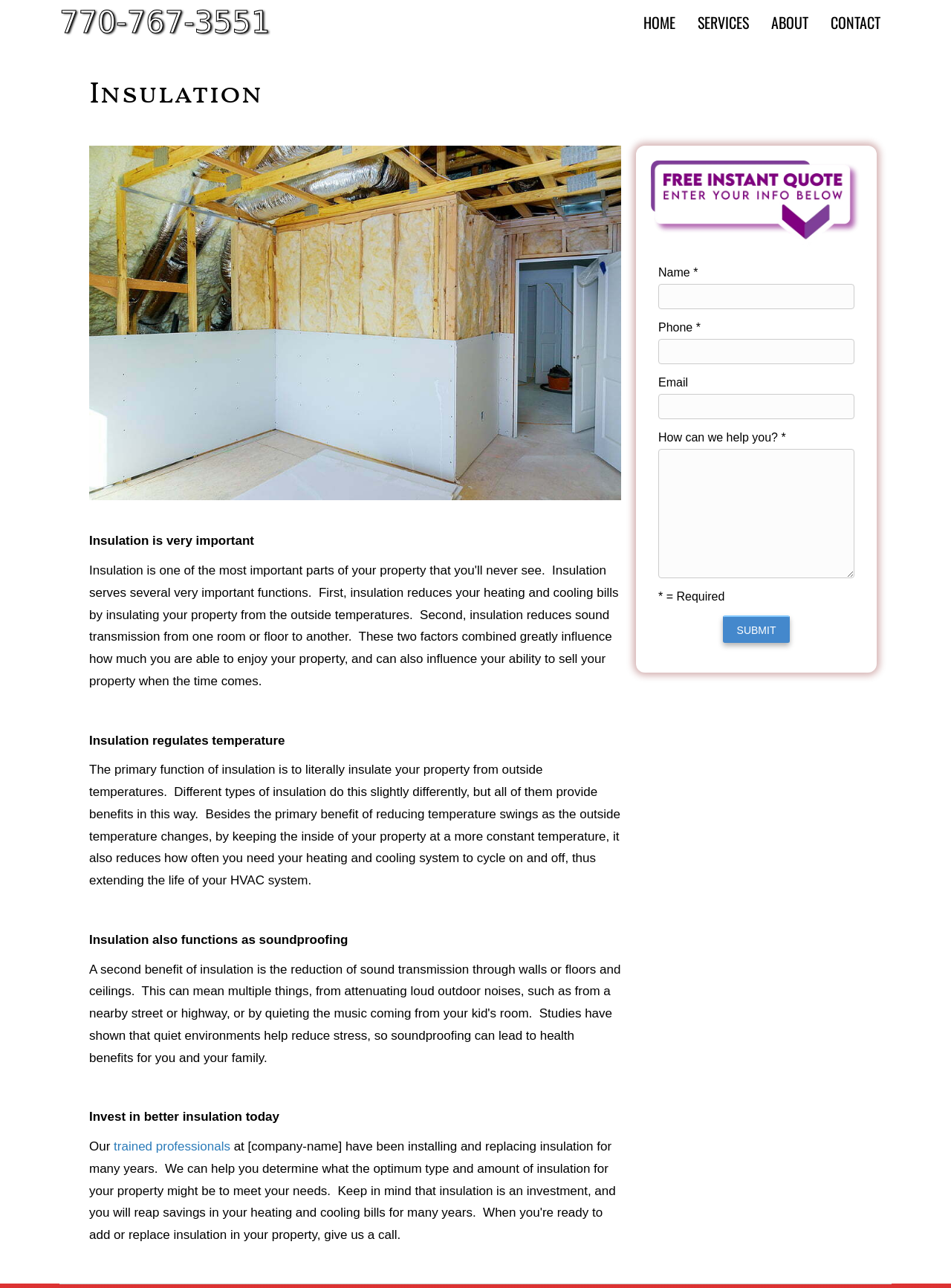Bounding box coordinates are to be given in the format (top-left x, top-left y, bottom-right x, bottom-right y). All values must be floating point numbers between 0 and 1. Provide the bounding box coordinate for the UI element described as: 2011-Nov

None